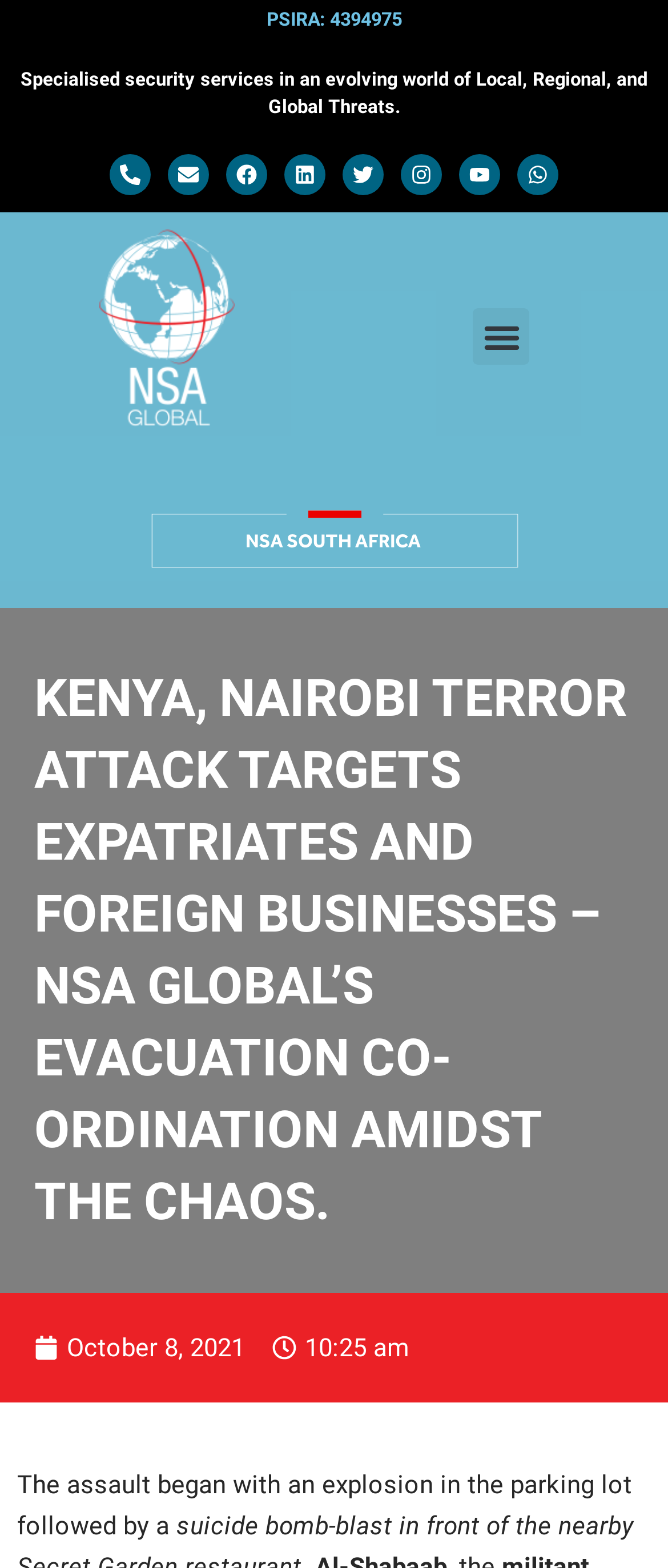Bounding box coordinates are specified in the format (top-left x, top-left y, bottom-right x, bottom-right y). All values are floating point numbers bounded between 0 and 1. Please provide the bounding box coordinate of the region this sentence describes: Menu

[0.708, 0.197, 0.792, 0.233]